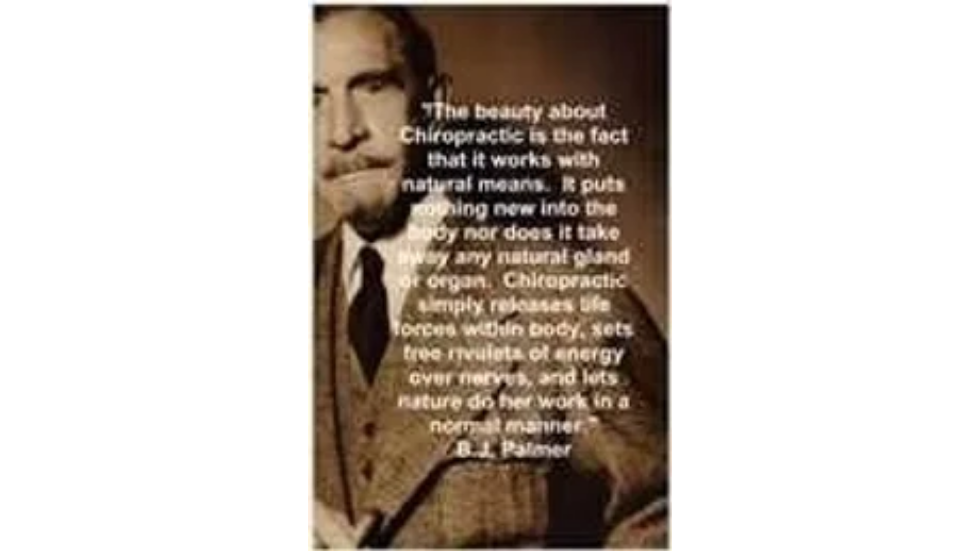Explain in detail what you see in the image.

The image features a sepia-toned portrait of B.J. Palmer, a prominent figure in chiropractic history. Overlaying the image is a thoughtful quote by Palmer that explains the philosophy of chiropractic care. The text reads: 

"The beauty about Chiropractic is the fact that it works with natural means. It puts nothing new into the body nor does it take away any natural gland or organ. Chiropractic simply releases life forces within the body, sets free rivulets of energy over nerves, and lets nature do her work in a normal manner." 

This insightful message emphasizes the natural approach of chiropractic practices, highlighting the belief in the body's inherent ability to heal and maintain itself. The quote is attributed to B.J. Palmer, underscoring his foundational role in the development of chiropractic care.